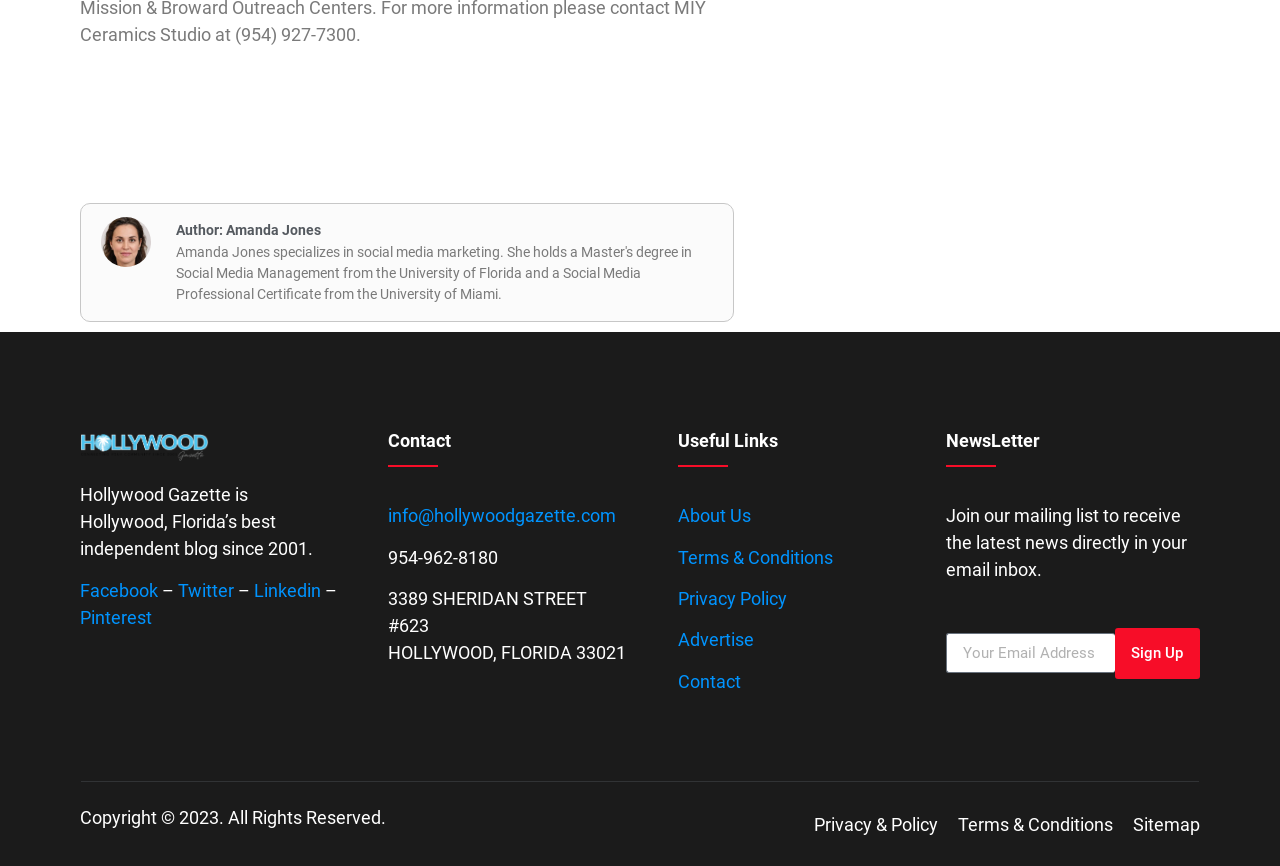Utilize the details in the image to give a detailed response to the question: What is the purpose of the textbox?

The textbox is located in the 'NewsLetter' section, and it is required to enter an email address to join the mailing list and receive the latest news directly in the email inbox.